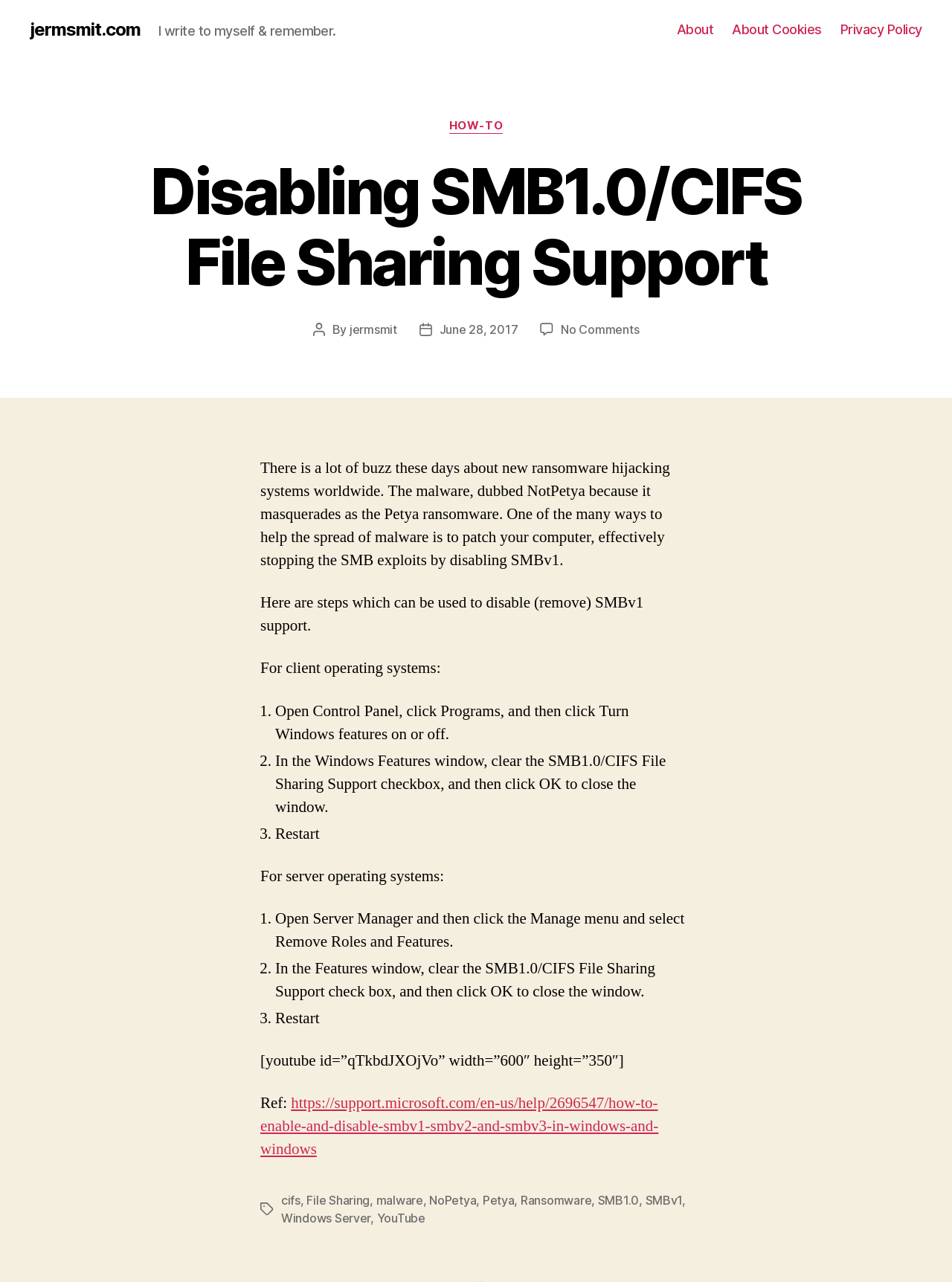Identify the bounding box coordinates for the element that needs to be clicked to fulfill this instruction: "Watch the YouTube video". Provide the coordinates in the format of four float numbers between 0 and 1: [left, top, right, bottom].

[0.273, 0.82, 0.655, 0.835]